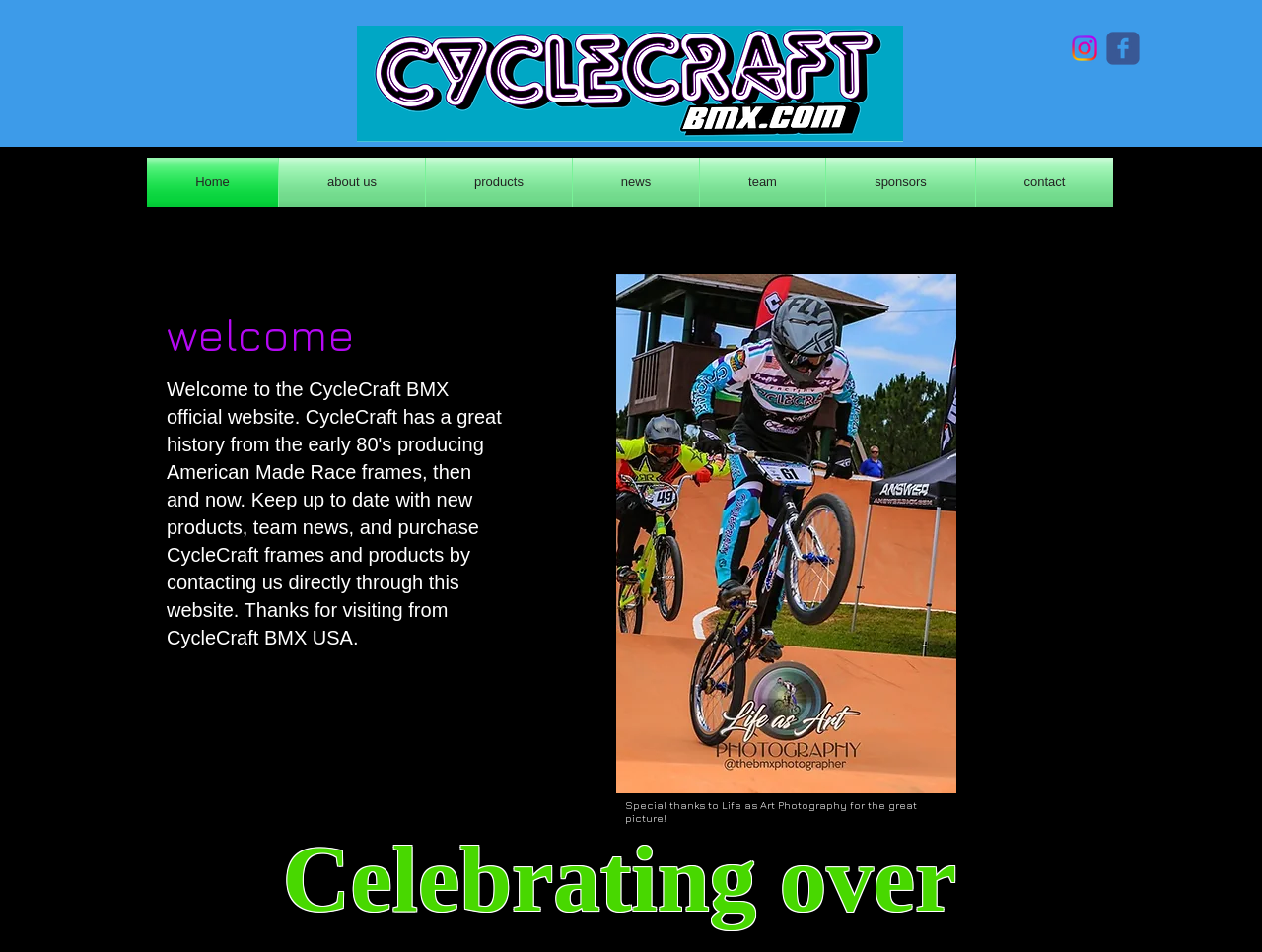Describe every aspect of the webpage in a detailed manner.

The webpage is the homepage of Cyclecraft BMX, featuring a prominent logo image of "CC Logo Bubble letter Purple w Teal bord" at the top left corner. Below the logo, there is a social bar with two links, "Instagram" and "Wix Facebook page", accompanied by their respective icons. 

On the top right corner, there is a navigation menu labeled "Site" with six links: "Home", "about us", "products", "news", "team", and "contact". 

The main content of the page is divided into two sections. On the left side, there is a heading that reads "welcome" in a decorative font. On the right side, there is a large image of a person, Daniel Deertz, performing a manual trick on a BMX bike, taken by Life as Art Photography. Below the image, there is a static text expressing gratitude to the photographer.